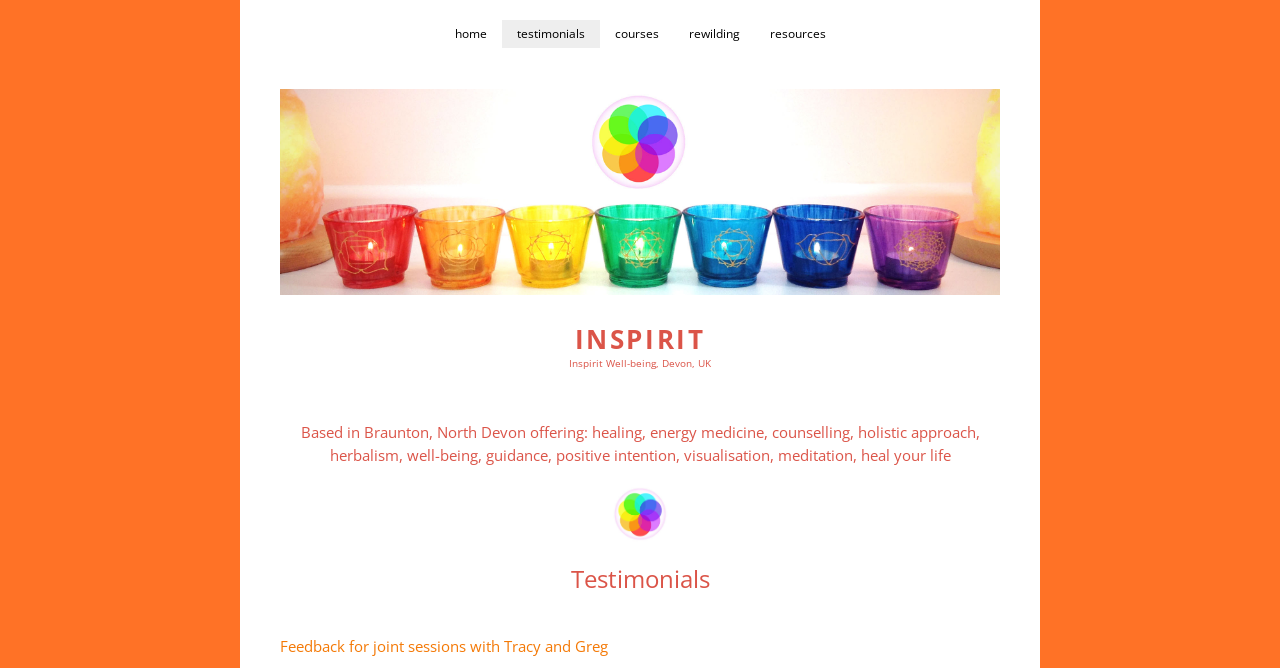Identify the bounding box for the described UI element. Provide the coordinates in (top-left x, top-left y, bottom-right x, bottom-right y) format with values ranging from 0 to 1: courses

[0.468, 0.03, 0.526, 0.071]